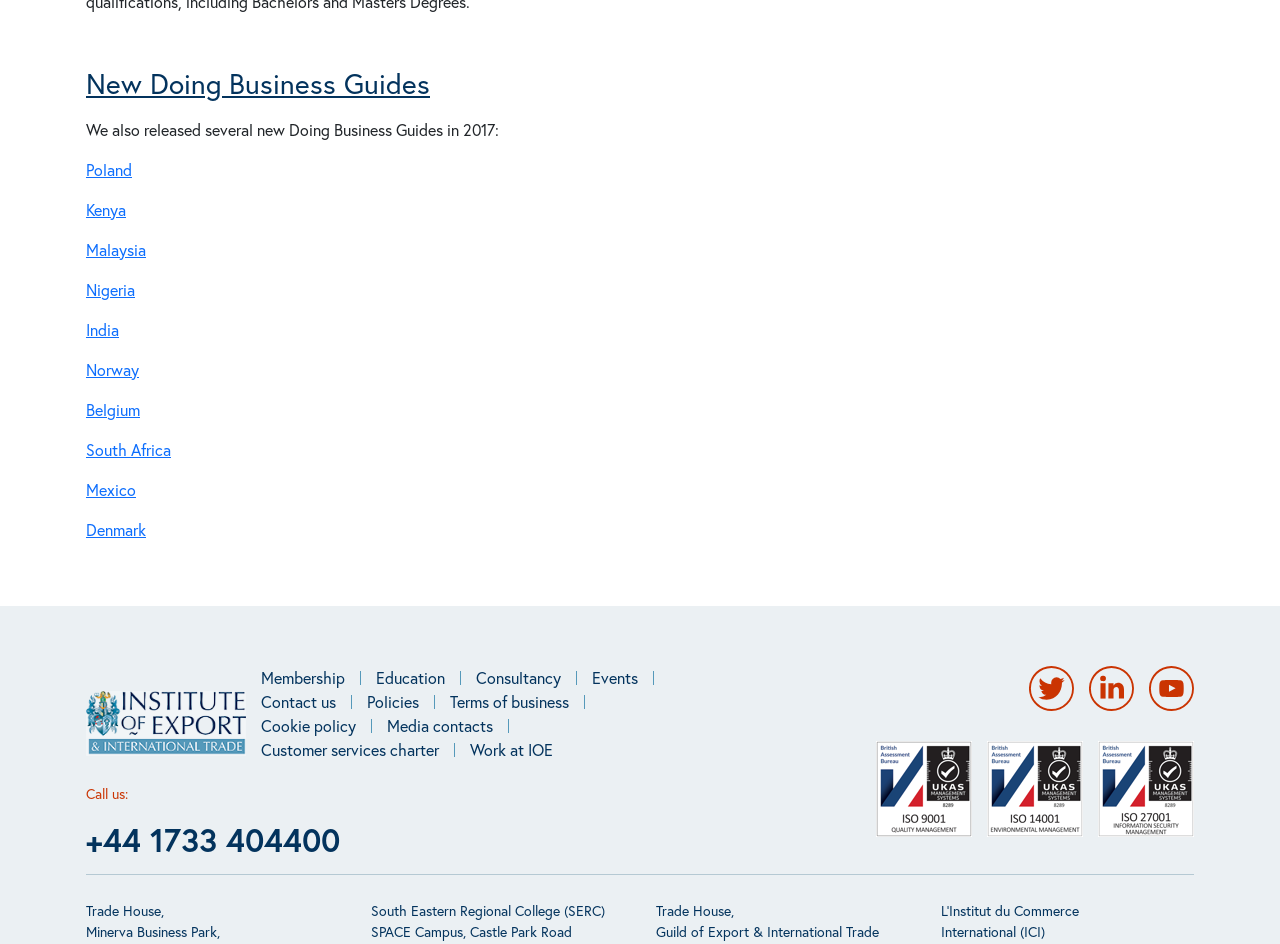Provide a short answer using a single word or phrase for the following question: 
What is the name of the organization releasing new Doing Business Guides?

IOE